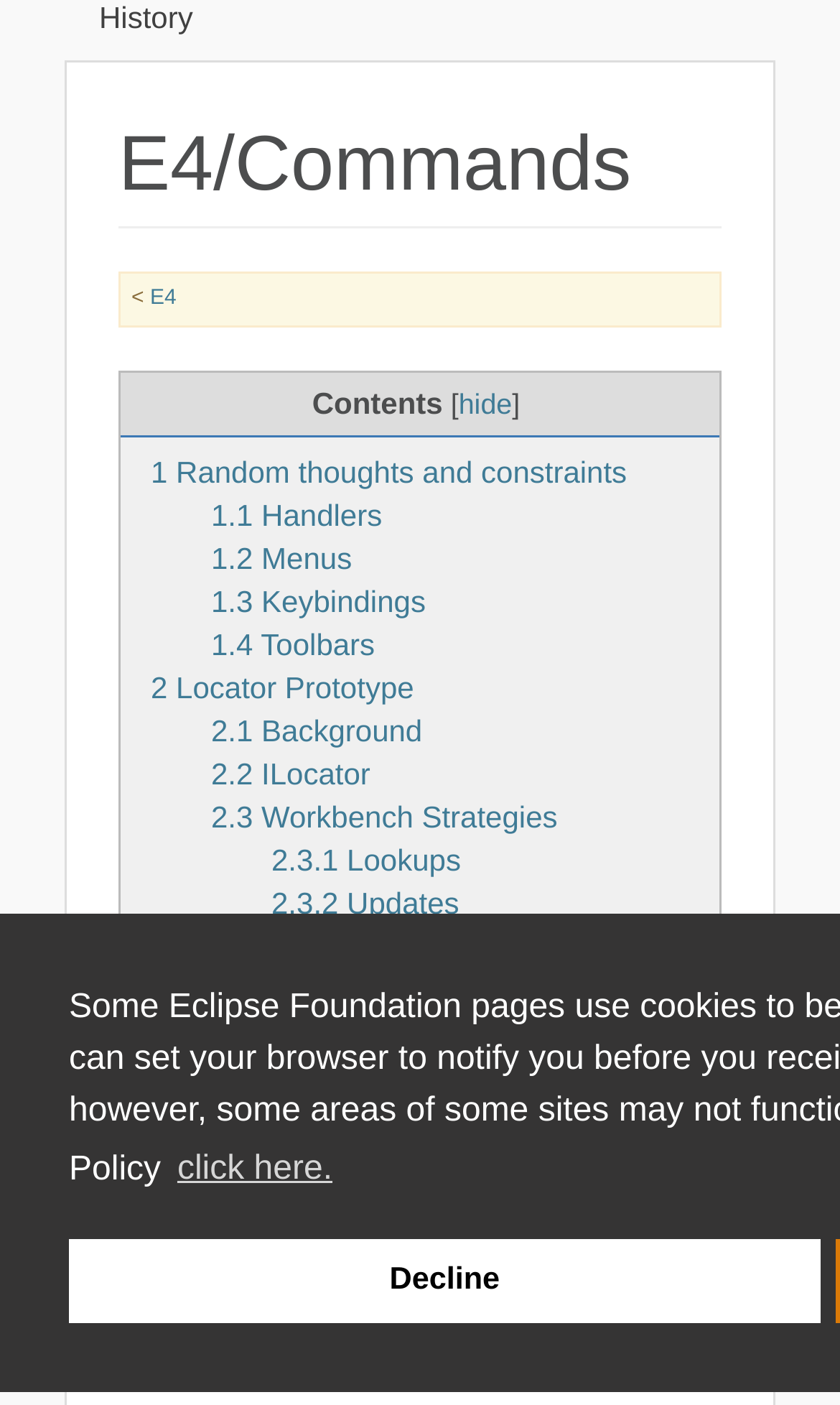How many links are there in the contents section?
Based on the visual information, provide a detailed and comprehensive answer.

I counted the number of links under the 'Contents' heading, which are '1 Random thoughts and constraints', '1.1 Handlers', '1.2 Menus', '1.3 Keybindings', '1.4 Toolbars', '2 Locator Prototype', and '3 Macro Recording & Playback'.